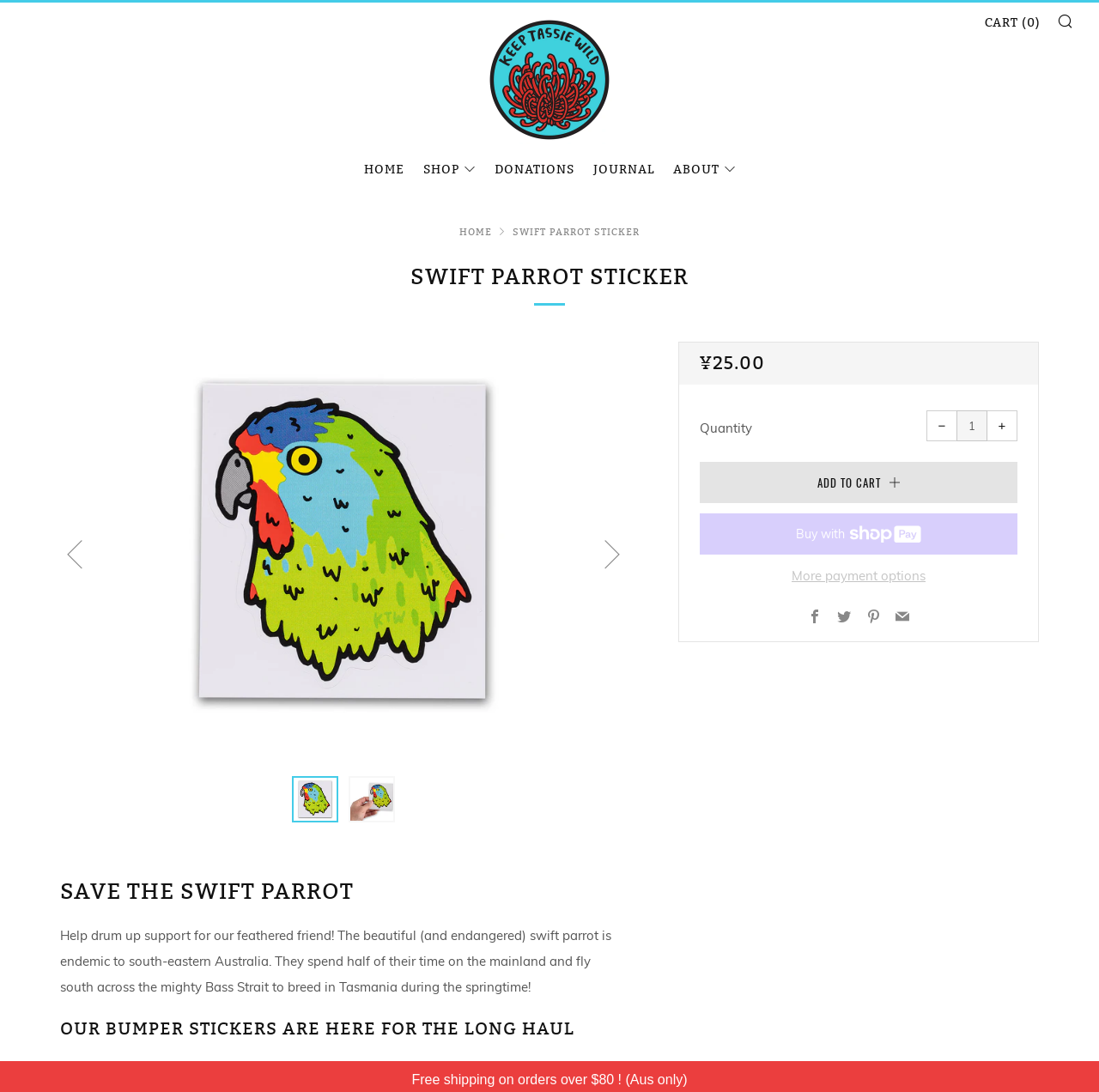Determine the main heading text of the webpage.

SWIFT PARROT STICKER